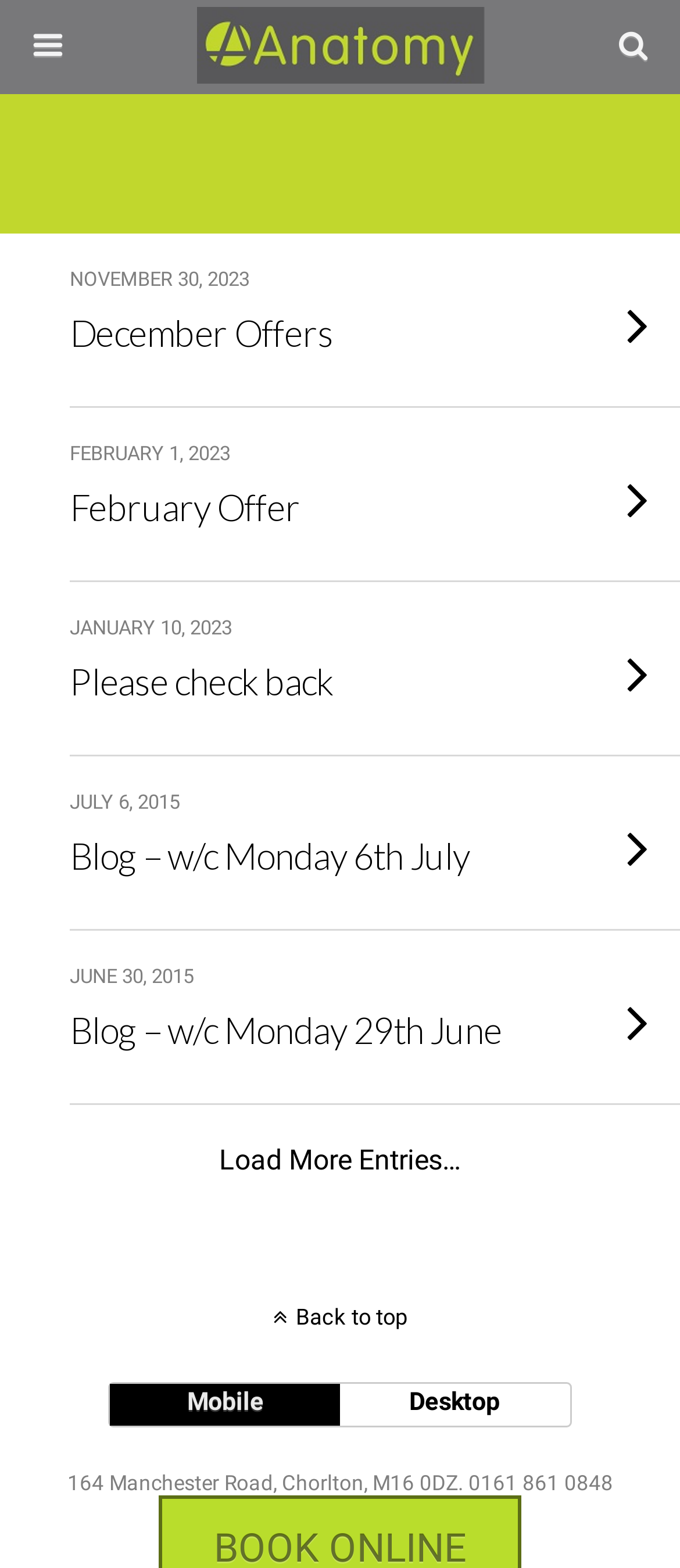Please determine the bounding box coordinates of the clickable area required to carry out the following instruction: "Go back to top". The coordinates must be four float numbers between 0 and 1, represented as [left, top, right, bottom].

[0.0, 0.831, 1.0, 0.848]